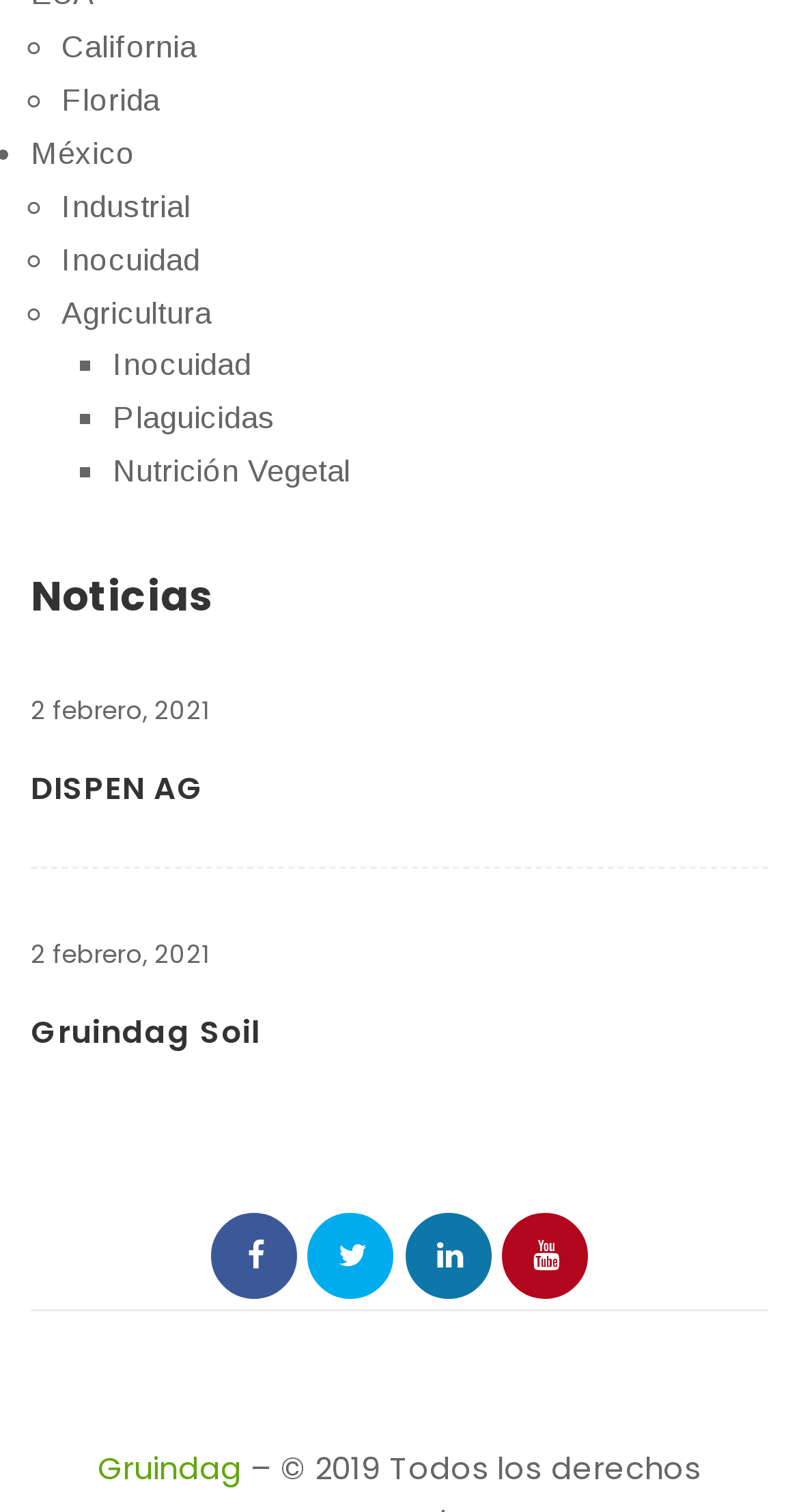Using the element description provided, determine the bounding box coordinates in the format (top-left x, top-left y, bottom-right x, bottom-right y). Ensure that all values are floating point numbers between 0 and 1. Element description: Gruindag Soil

[0.038, 0.668, 0.325, 0.696]